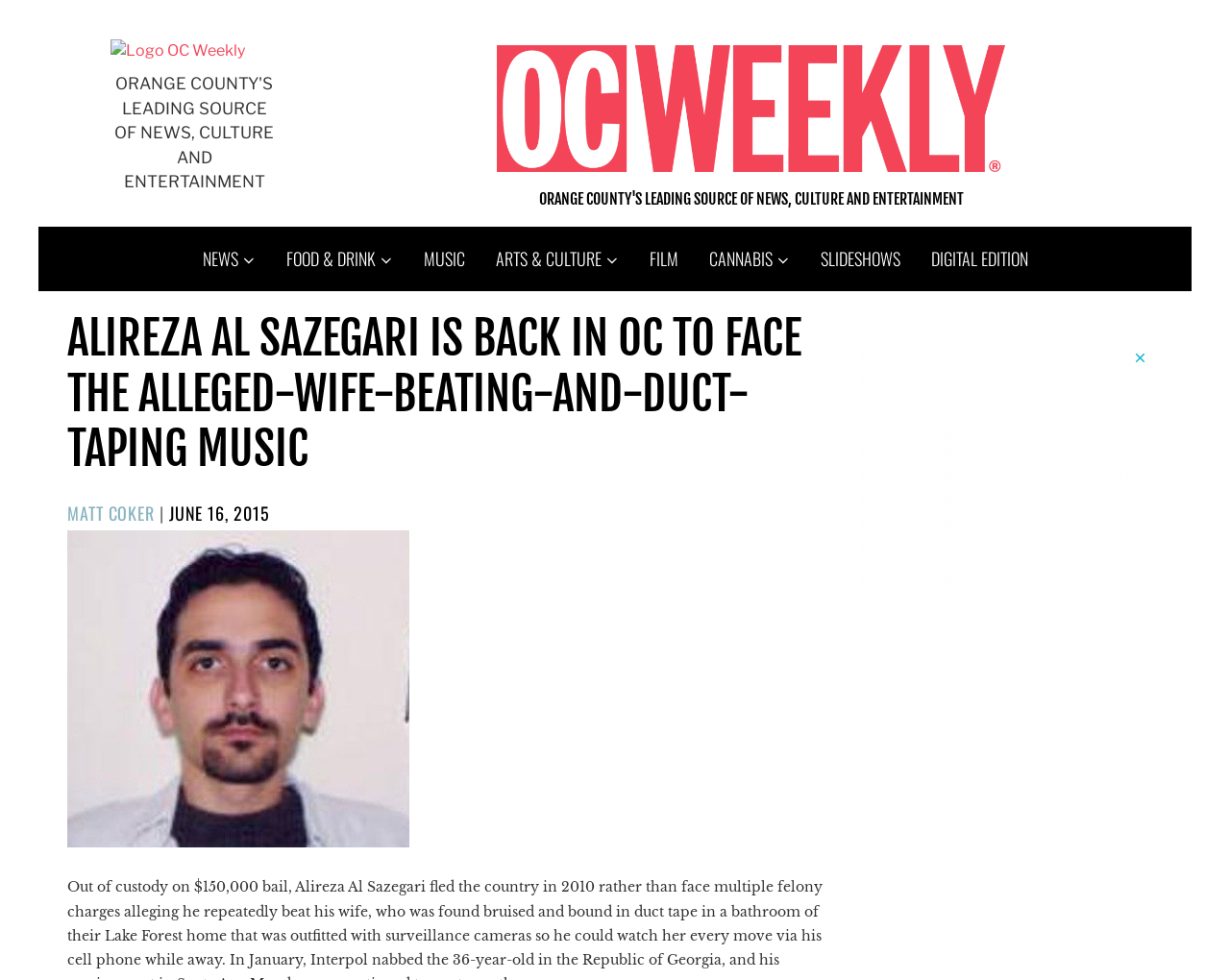Give a one-word or phrase response to the following question: How many categories are in the top menu?

9